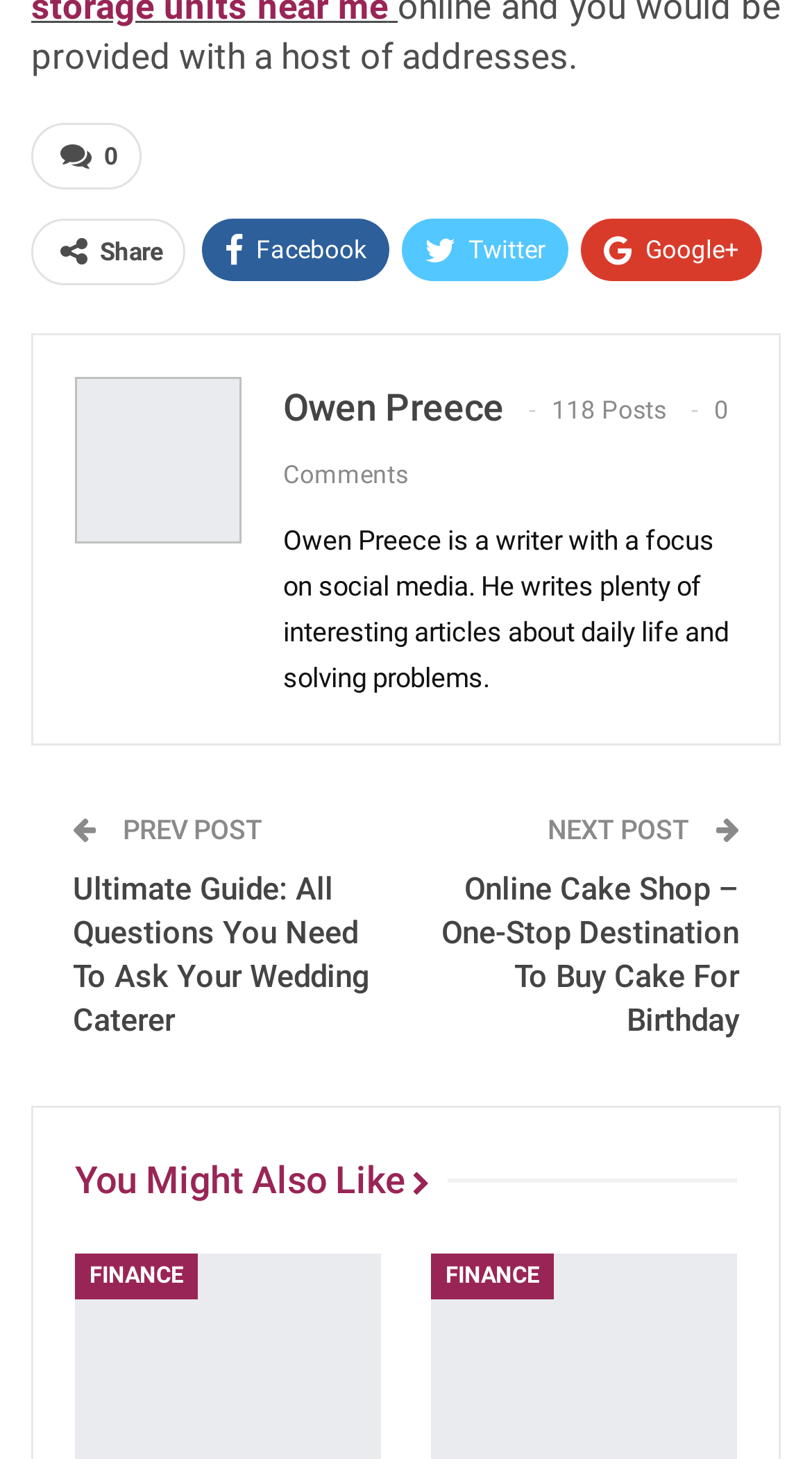Give a one-word or short phrase answer to the question: 
What is the title of the previous post?

Ultimate Guide: All Questions You Need To Ask Your Wedding Caterer